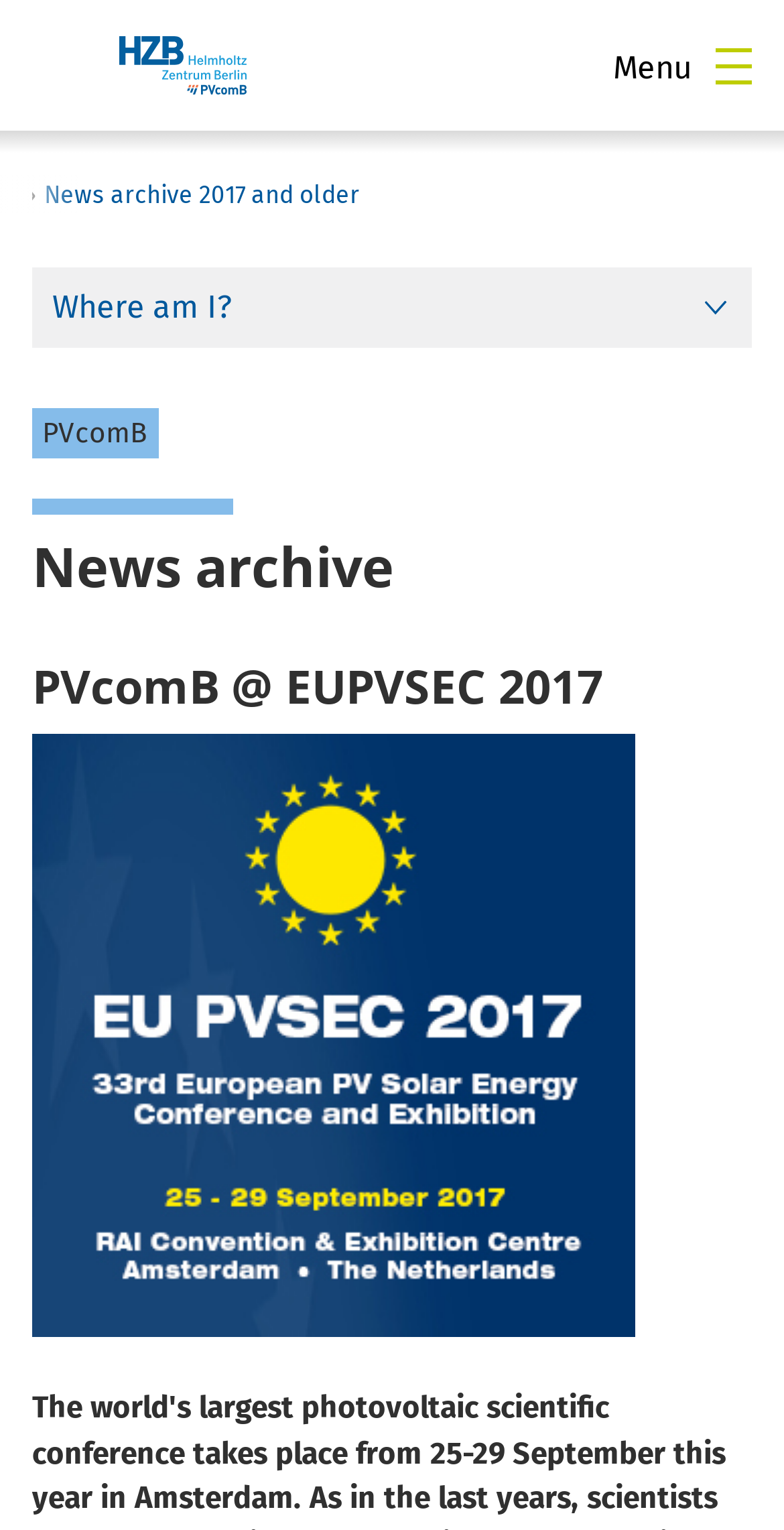Offer a detailed explanation of the webpage layout and contents.

The webpage is an archive of news articles, specifically focused on news from 2017 and older. At the top left corner, there is a logo of HZB PVcomB, which is a clickable link. To the right of the logo, there is a menu button. Below the logo, there is a breadcrumb navigation section that displays the current location in the website hierarchy, indicated by a "›" symbol. This section also contains a link to the current page, "News archive 2017 and older".

On the left side of the page, there is a context navigation menu that allows users to navigate to different sections of the website. This menu is expandable and has a "Where am I?" button that controls the navigation submenu. Below the navigation menu, there is a heading that reads "PVcomB".

The main content of the page is divided into sections, with headings that describe the news articles. The first heading reads "News archive", and the second heading reads "PVcomB @ EUPVSEC 2017". Below the second heading, there is an image related to EUPVSEC 2017, which takes up a significant portion of the page.